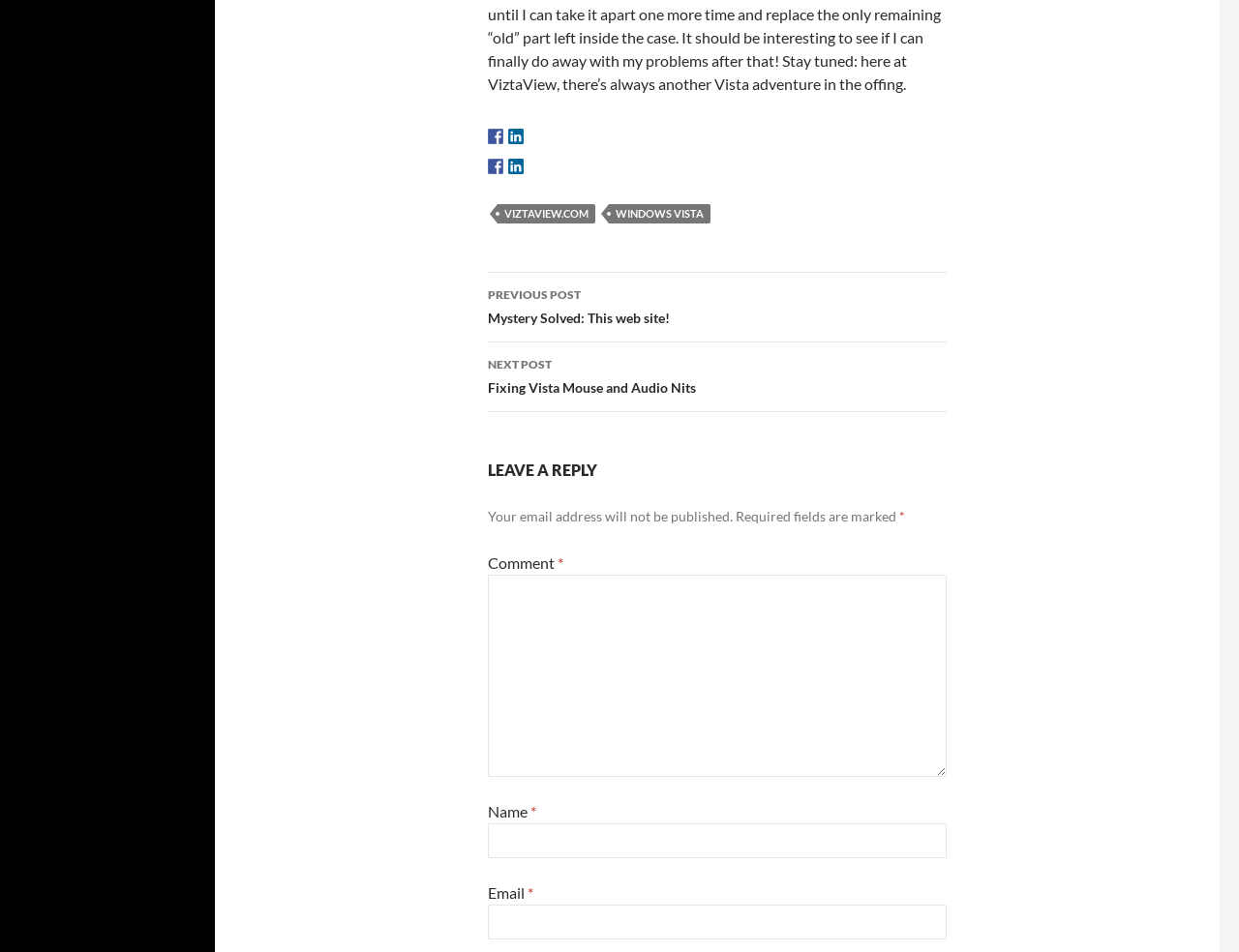Given the description of a UI element: "parent_node: Email * aria-describedby="email-notes" name="email"", identify the bounding box coordinates of the matching element in the webpage screenshot.

[0.394, 0.95, 0.764, 0.987]